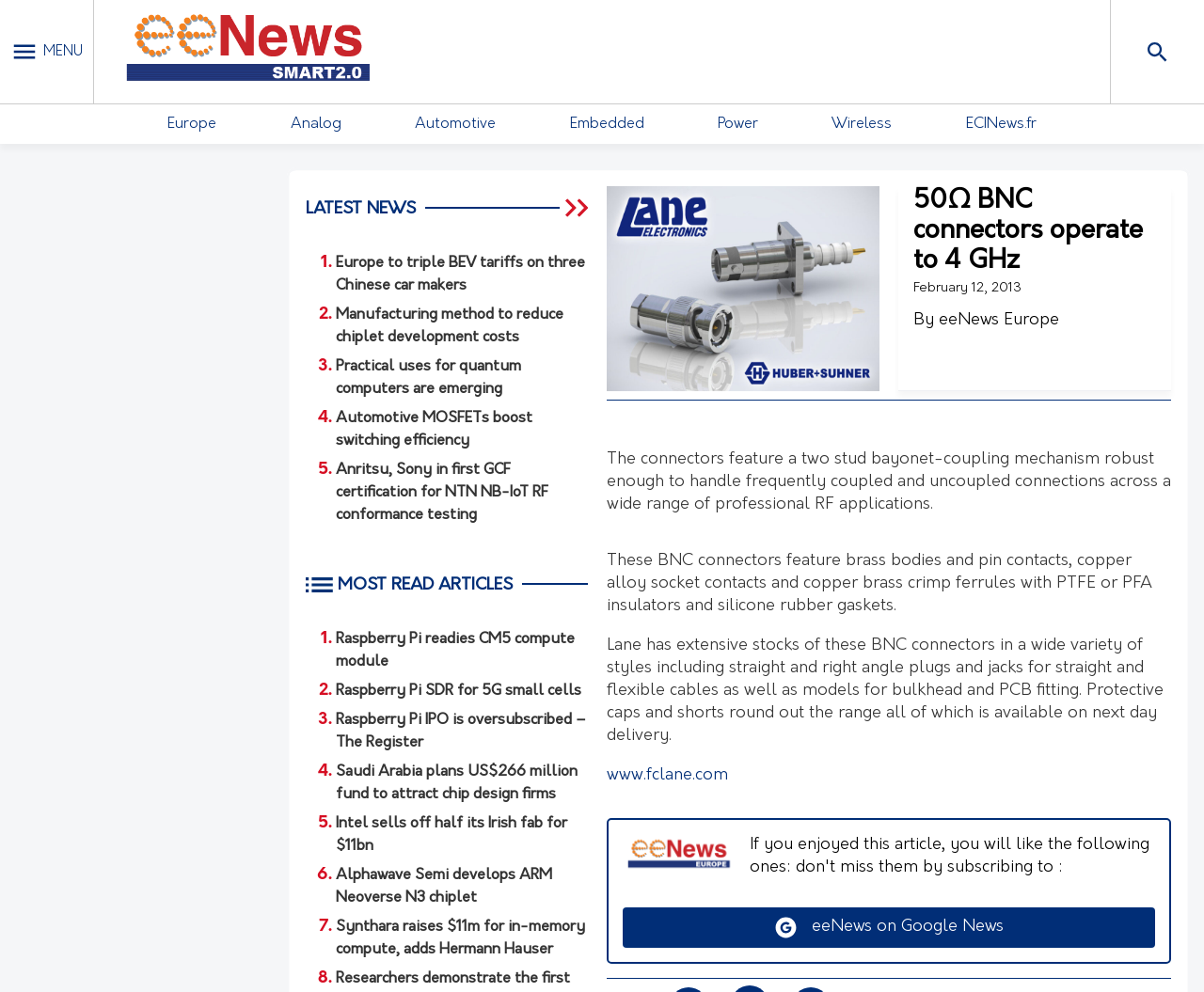Please study the image and answer the question comprehensively:
What is the main topic of this webpage?

Based on the webpage content, I can see that the main topic is about RF connectors, specifically 50Ω BNC miniature coaxial connectors designed for RF connections with frequencies up to 4 GHz. The webpage provides detailed information about the connectors, including their features, applications, and availability.